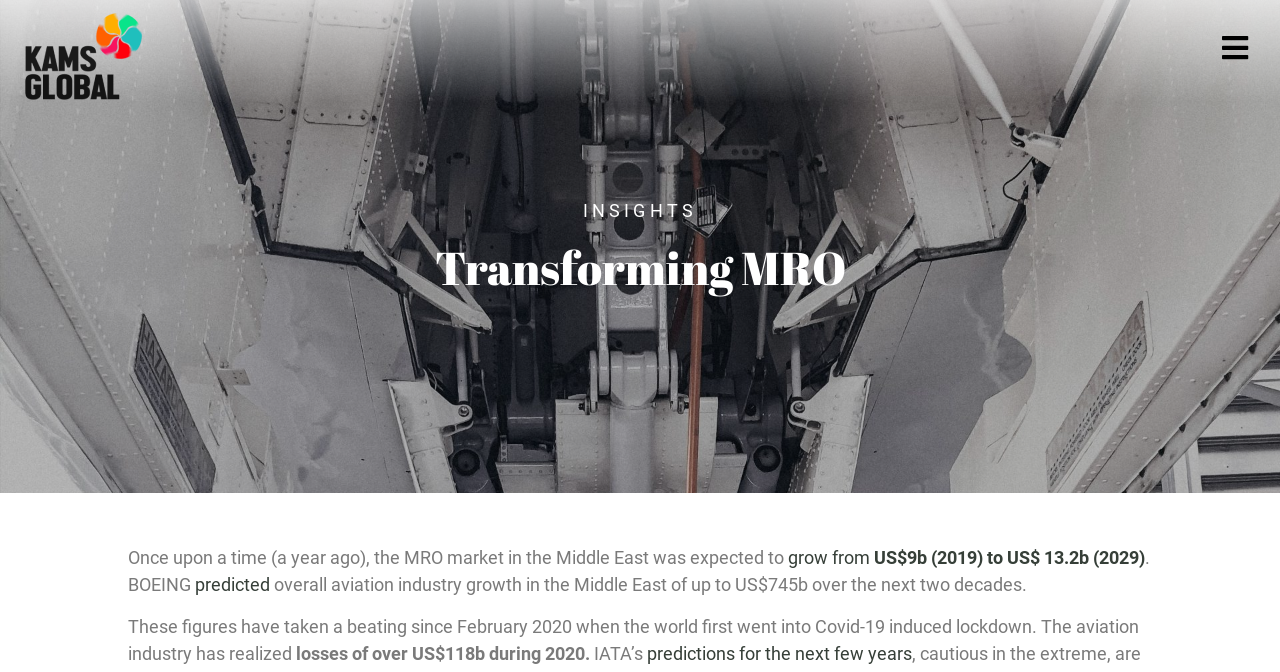What is the predicted growth of the MRO market?
Look at the image and respond with a single word or a short phrase.

US$ 13.2b